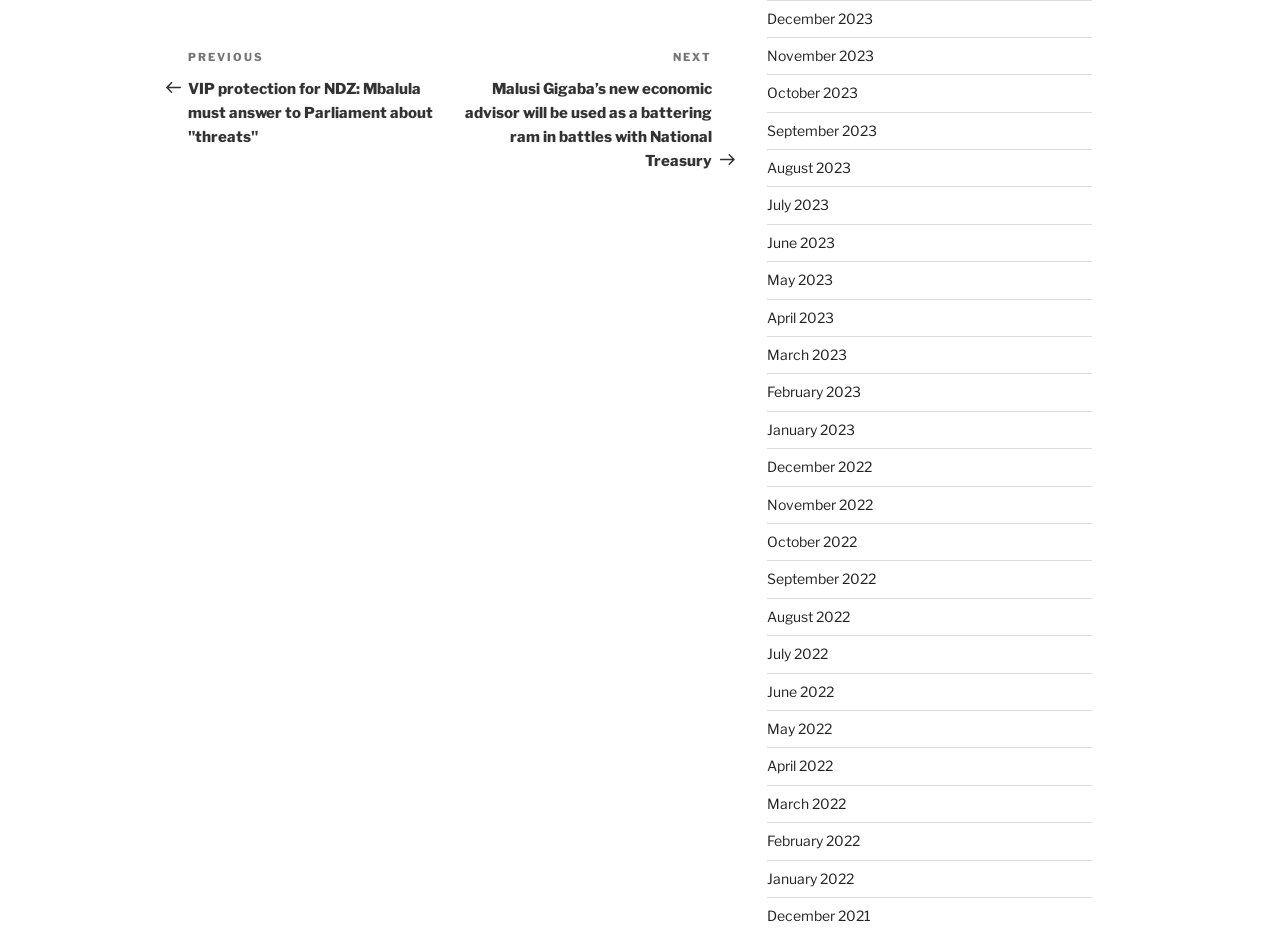How many months are listed on the webpage? Analyze the screenshot and reply with just one word or a short phrase.

24